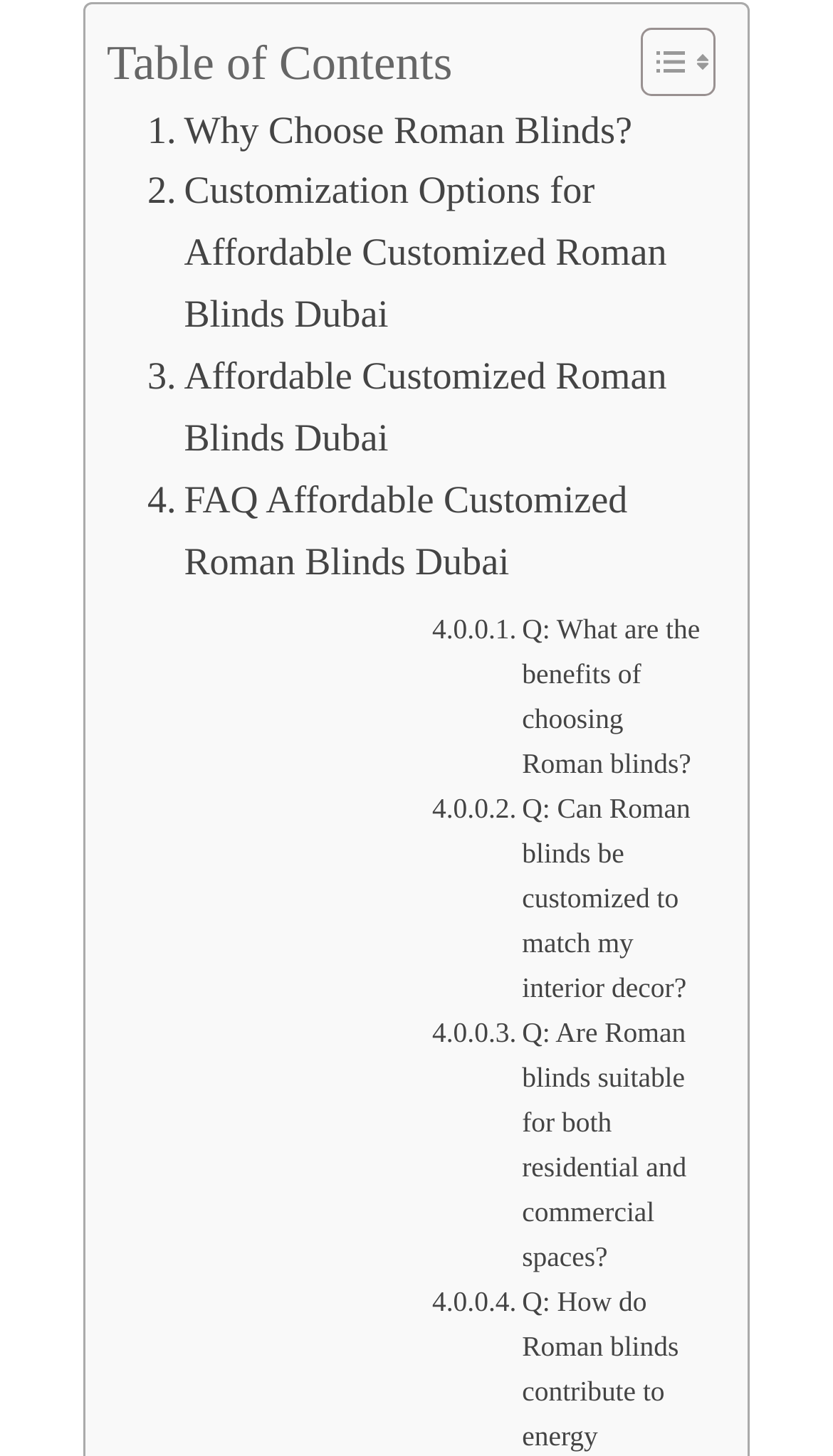Please provide a short answer using a single word or phrase for the question:
What is the main topic of this webpage?

Roman Blinds